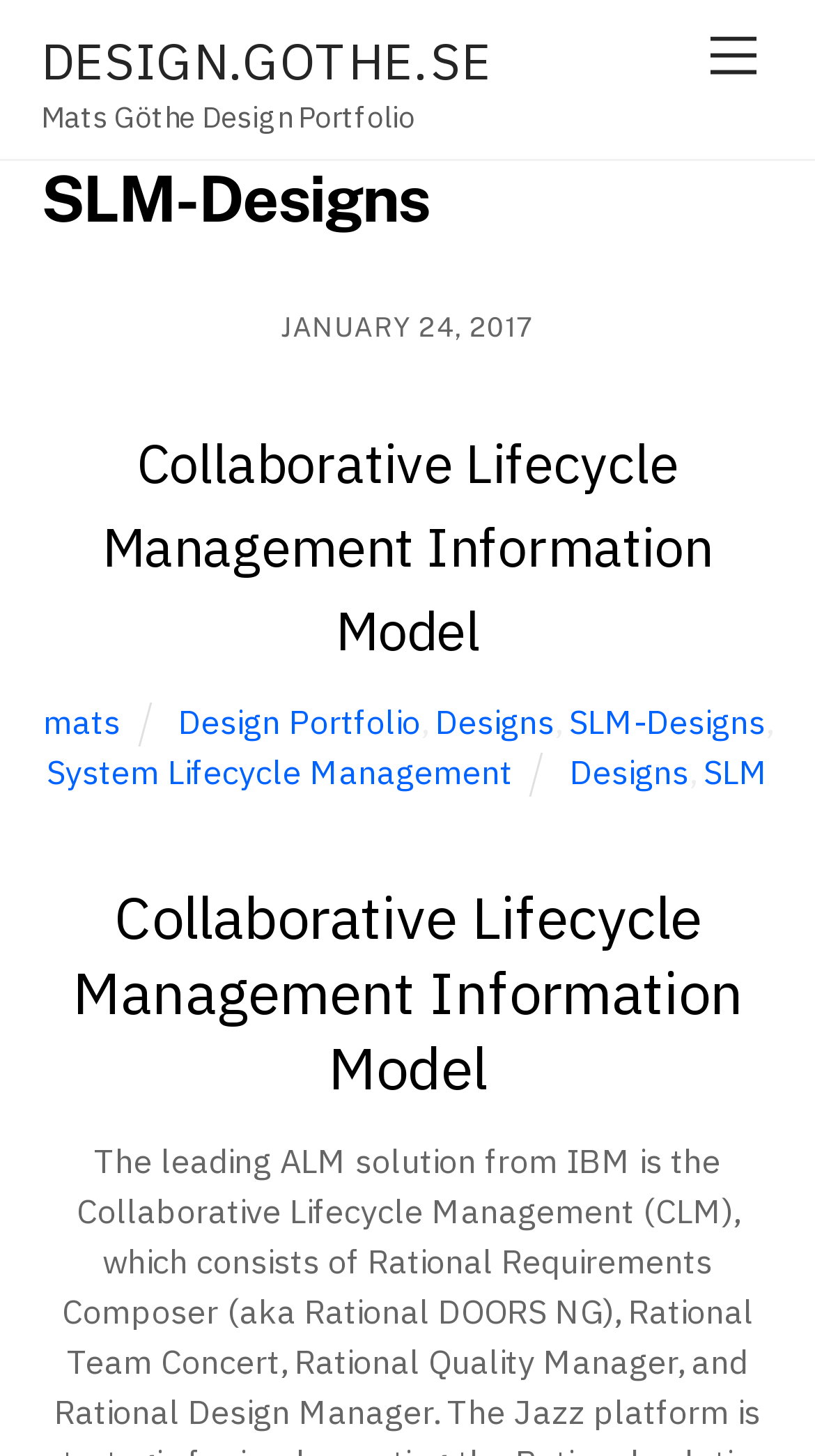Give a concise answer of one word or phrase to the question: 
What is the date mentioned on the webpage?

JANUARY 24, 2017